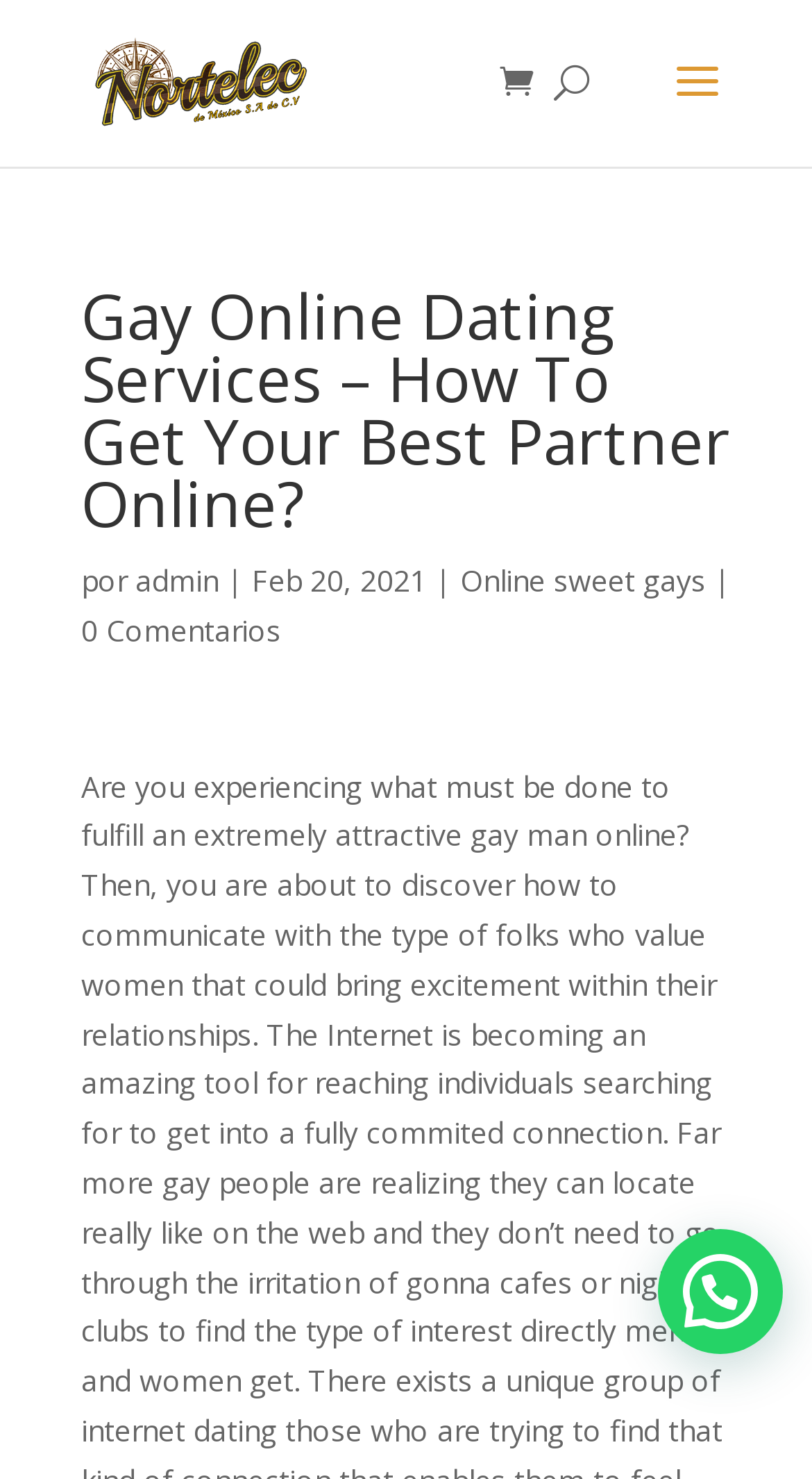How many comments are there on the post?
Provide a concise answer using a single word or phrase based on the image.

0